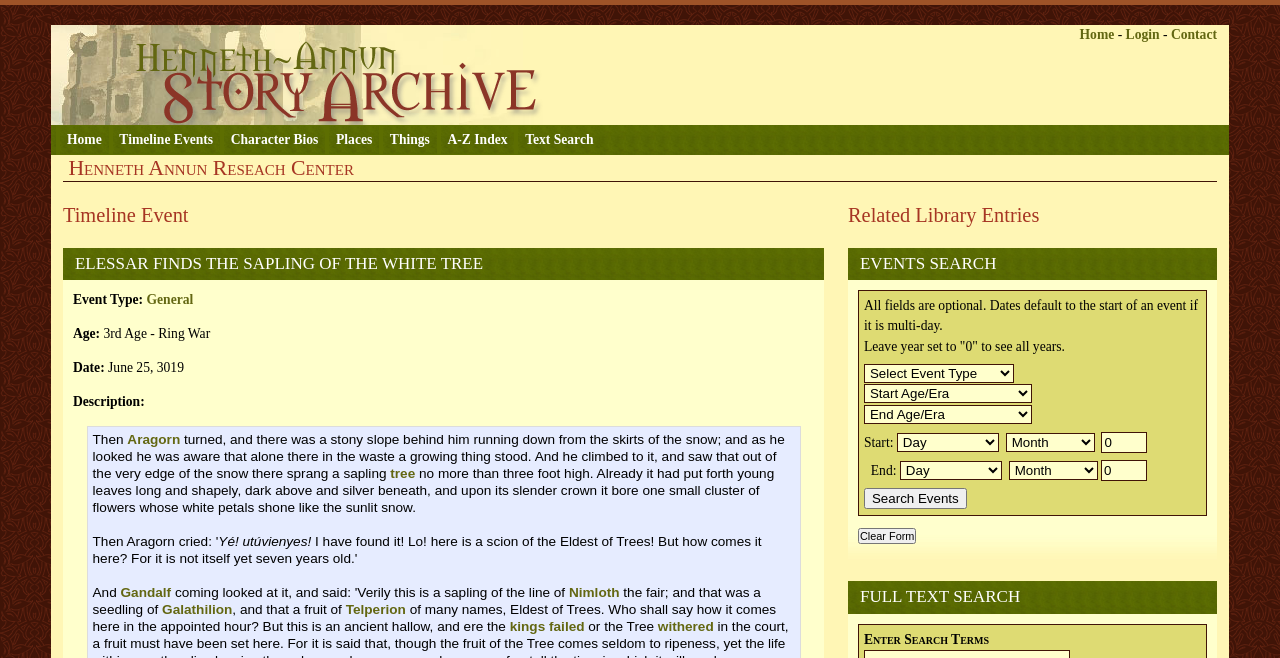Determine the bounding box coordinates of the element's region needed to click to follow the instruction: "Search for events in the Reference Library". Provide these coordinates as four float numbers between 0 and 1, formatted as [left, top, right, bottom].

[0.67, 0.441, 0.943, 0.799]